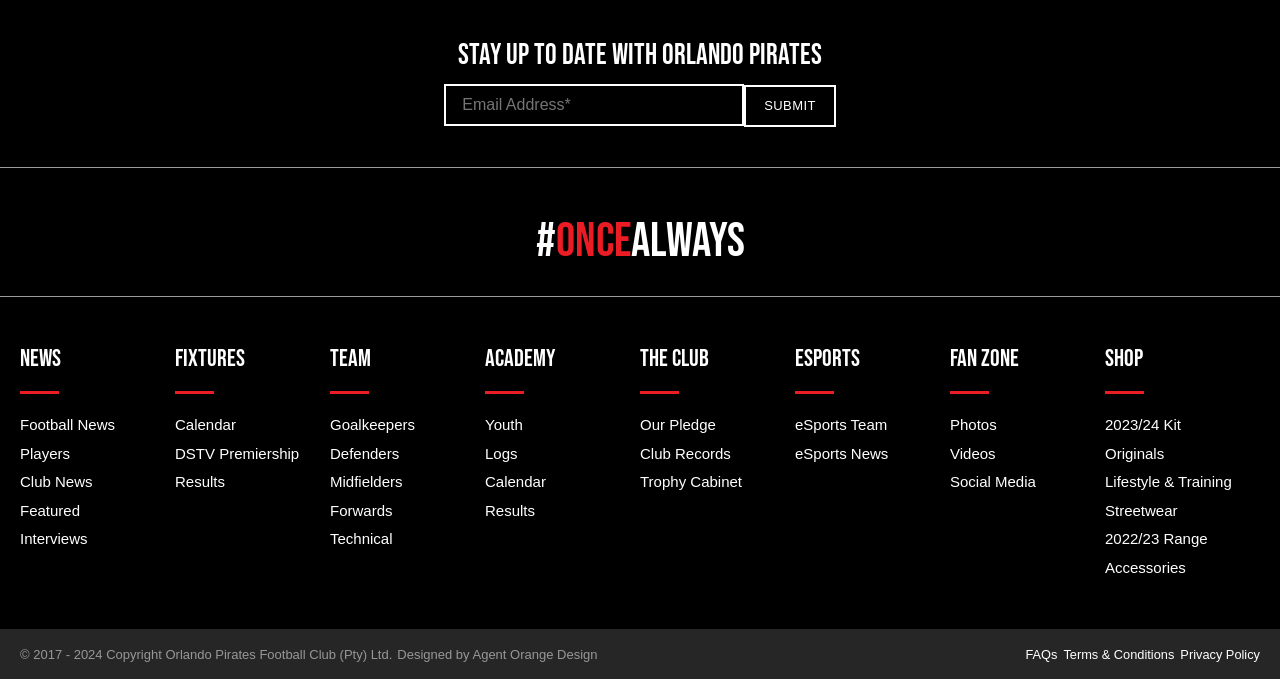Using the element description name="EMAIL" placeholder="Email Address*", predict the bounding box coordinates for the UI element. Provide the coordinates in (top-left x, top-left y, bottom-right x, bottom-right y) format with values ranging from 0 to 1.

[0.347, 0.123, 0.581, 0.186]